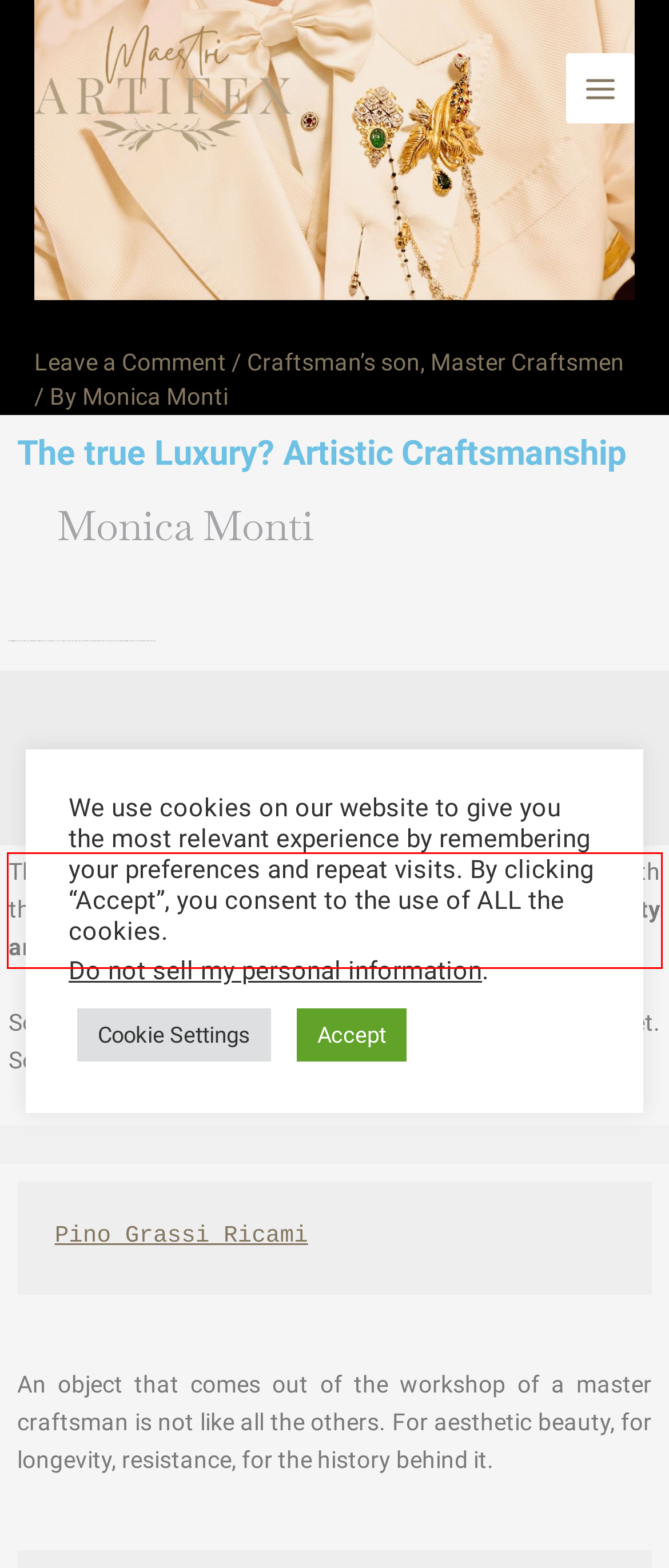Your task is to recognize and extract the text content from the UI element enclosed in the red bounding box on the webpage screenshot.

The brilliant ideas of the best stylists can marry perfectly with the skillful dexterity of the artisans capable to create beauty and quality.